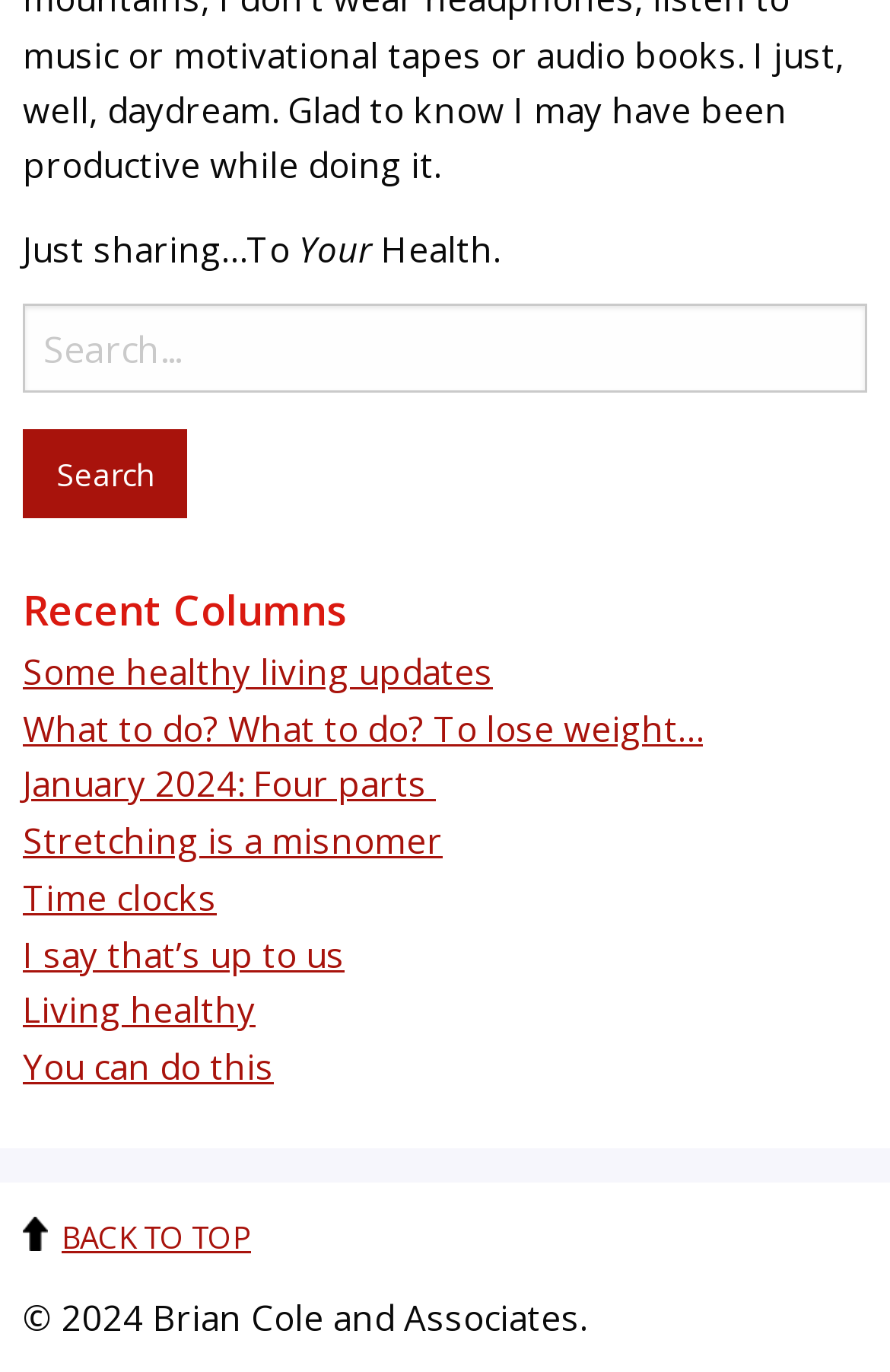Determine the bounding box coordinates of the clickable region to carry out the instruction: "Search for something".

[0.026, 0.221, 0.974, 0.286]